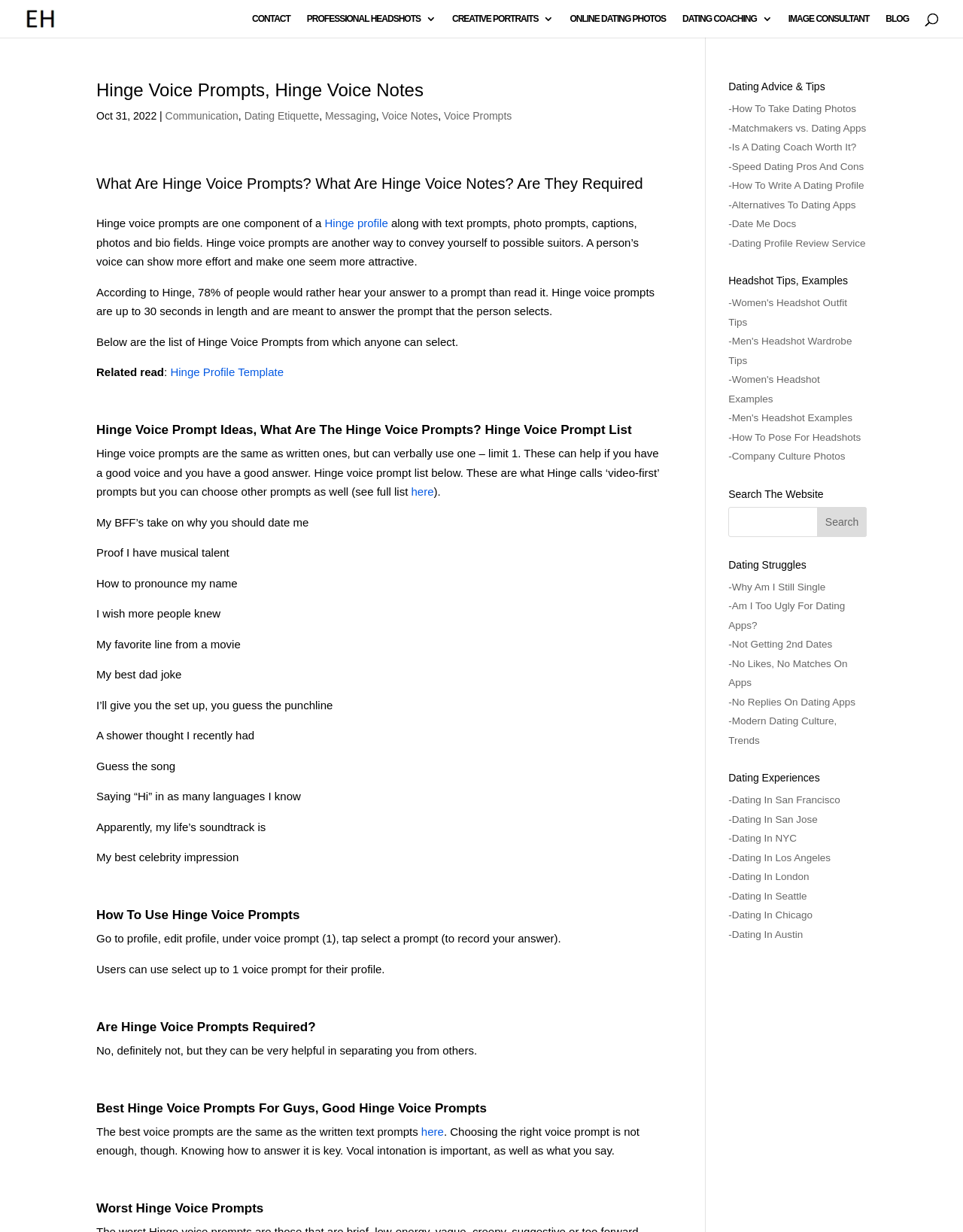Provide an in-depth caption for the contents of the webpage.

This webpage is about Hinge voice prompts and notes, providing information on what they are, how to use them, and their benefits. The page is divided into several sections, each with a clear heading. 

At the top of the page, there is a navigation menu with links to different sections, including "CONTACT", "PROFESSIONAL HEADSHOTS", "ONLINE DATING PHOTOS", and "BLOG". Below the navigation menu, there is a heading "Hinge Voice Prompts, Hinge Voice Notes" followed by a date "Oct 31, 2022". 

The main content of the page is divided into several sections, each with a clear heading. The first section explains what Hinge voice prompts and notes are, and how they can be used to convey oneself to potential suitors. The section also provides statistics on the effectiveness of Hinge voice prompts.

The next section provides a list of Hinge voice prompts, including "My BFF’s take on why you should date me", "Proof I have musical talent", and "How to pronounce my name". 

The following sections provide information on how to use Hinge voice prompts, whether they are required, and tips for guys on choosing the best voice prompts. There is also a section on the worst Hinge voice prompts.

On the right side of the page, there are several headings, including "Dating Advice & Tips", "Headshot Tips, Examples", "Search The Website", and "Dating Struggles". Each heading has several links to related articles or resources.